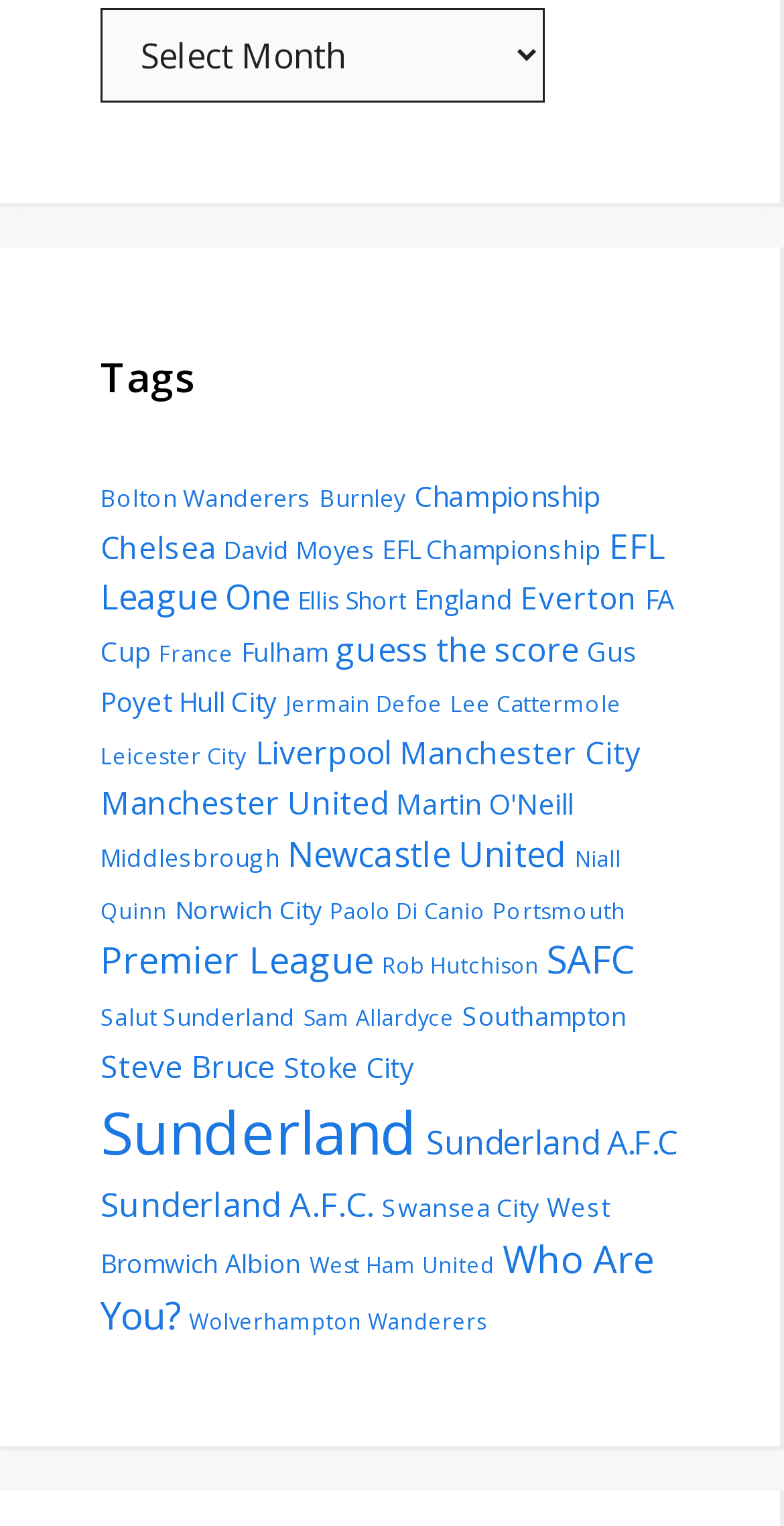Given the description Swansea City, predict the bounding box coordinates of the UI element. Ensure the coordinates are in the format (top-left x, top-left y, bottom-right x, bottom-right y) and all values are between 0 and 1.

[0.487, 0.781, 0.687, 0.803]